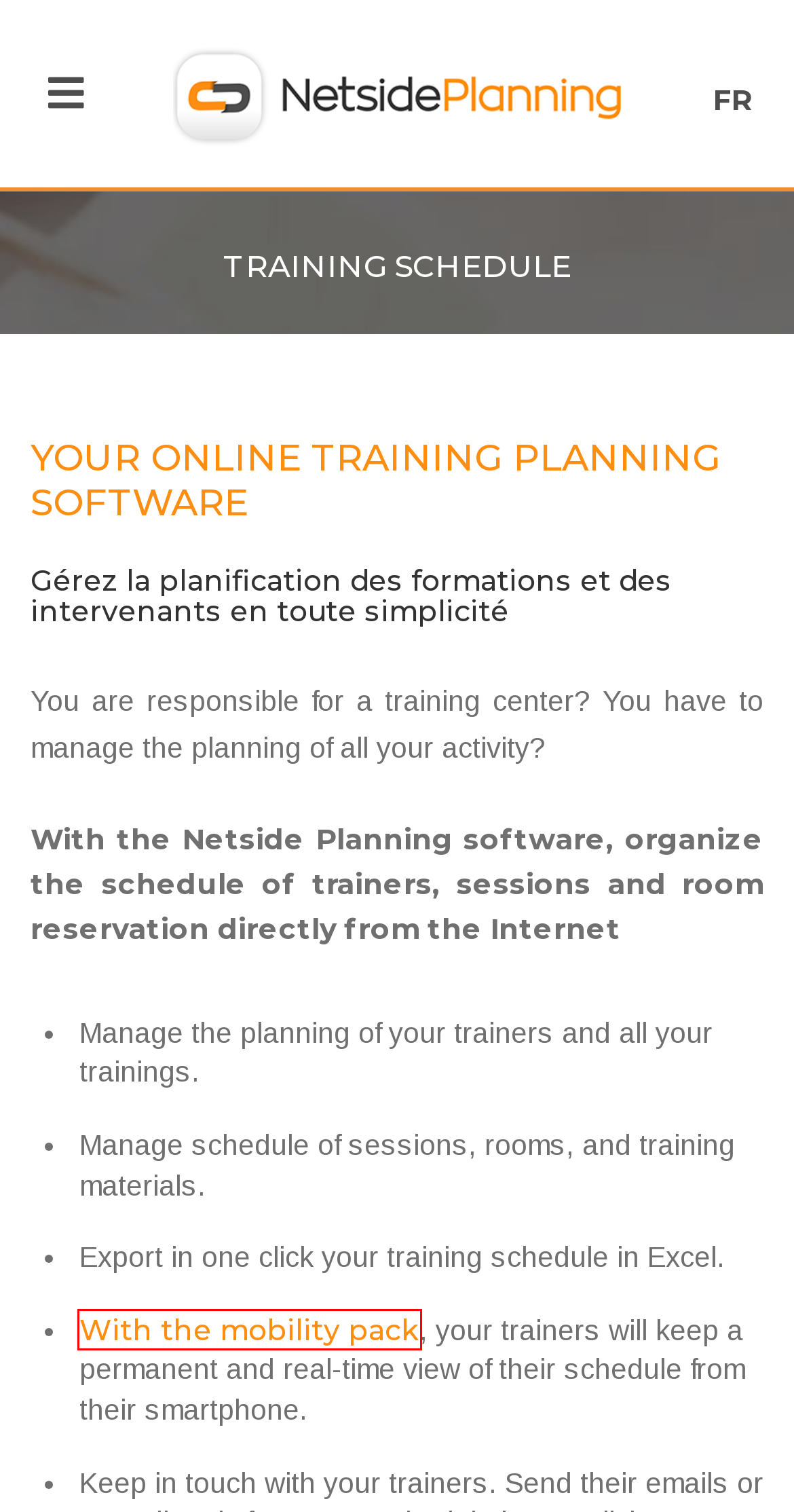You have a screenshot showing a webpage with a red bounding box highlighting an element. Choose the webpage description that best fits the new webpage after clicking the highlighted element. The descriptions are:
A. Prices of the software | Netside Planning
B. Using the Mobility pack | Netside Planning
C. Notre logiciel de gestion de planning de formation | Netside Planning
D. References and customer testimonials | Netside Planning
E. Who are we ? | Netside Planning
F. Netside Planning - Contact us
G. Examples of using our planning software | Netside Planning
H. Online Employee scheduling software | Netside Planning

B